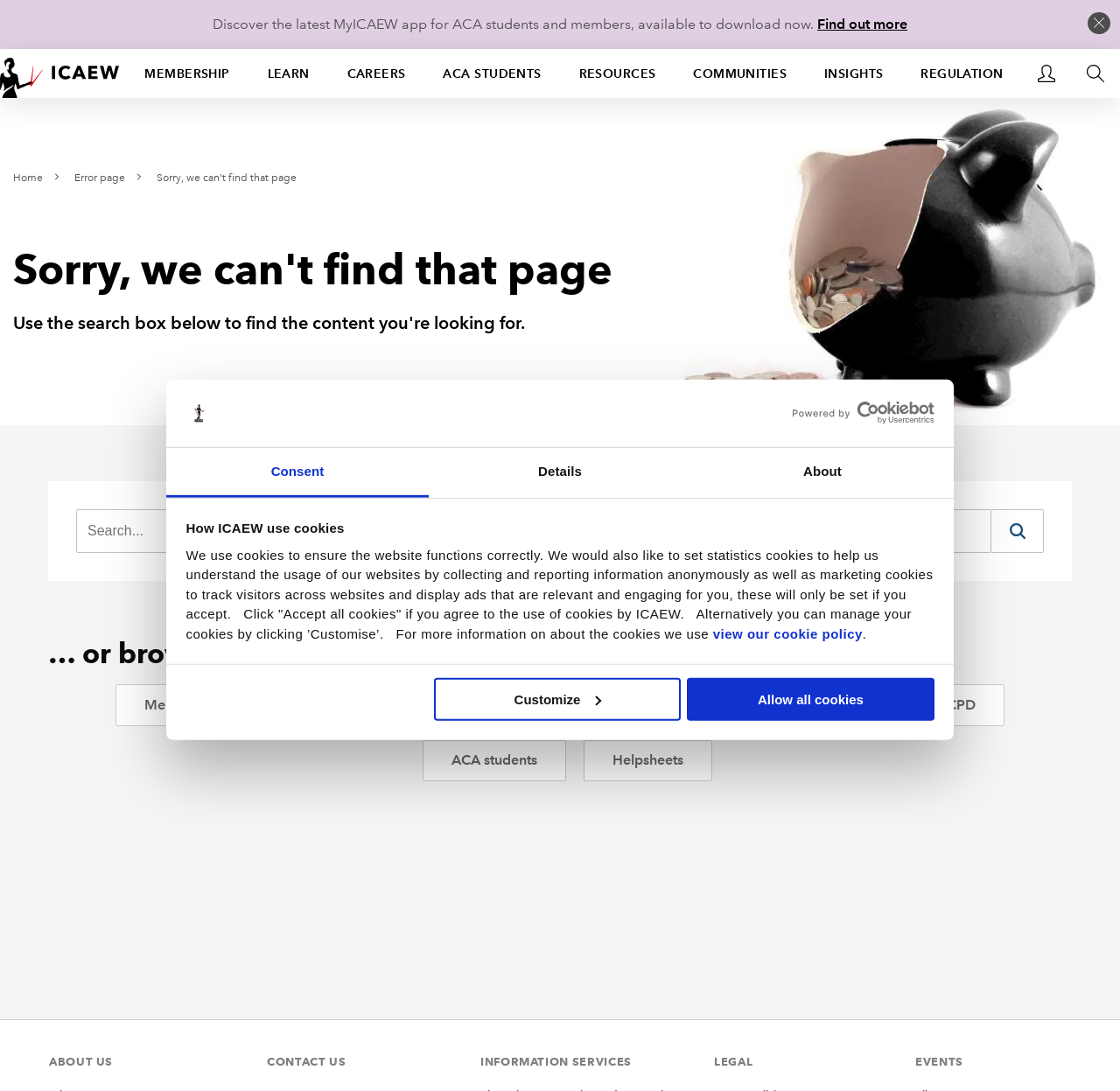Identify the bounding box coordinates for the region of the element that should be clicked to carry out the instruction: "Click the 'Customize' button". The bounding box coordinates should be four float numbers between 0 and 1, i.e., [left, top, right, bottom].

[0.387, 0.621, 0.608, 0.661]